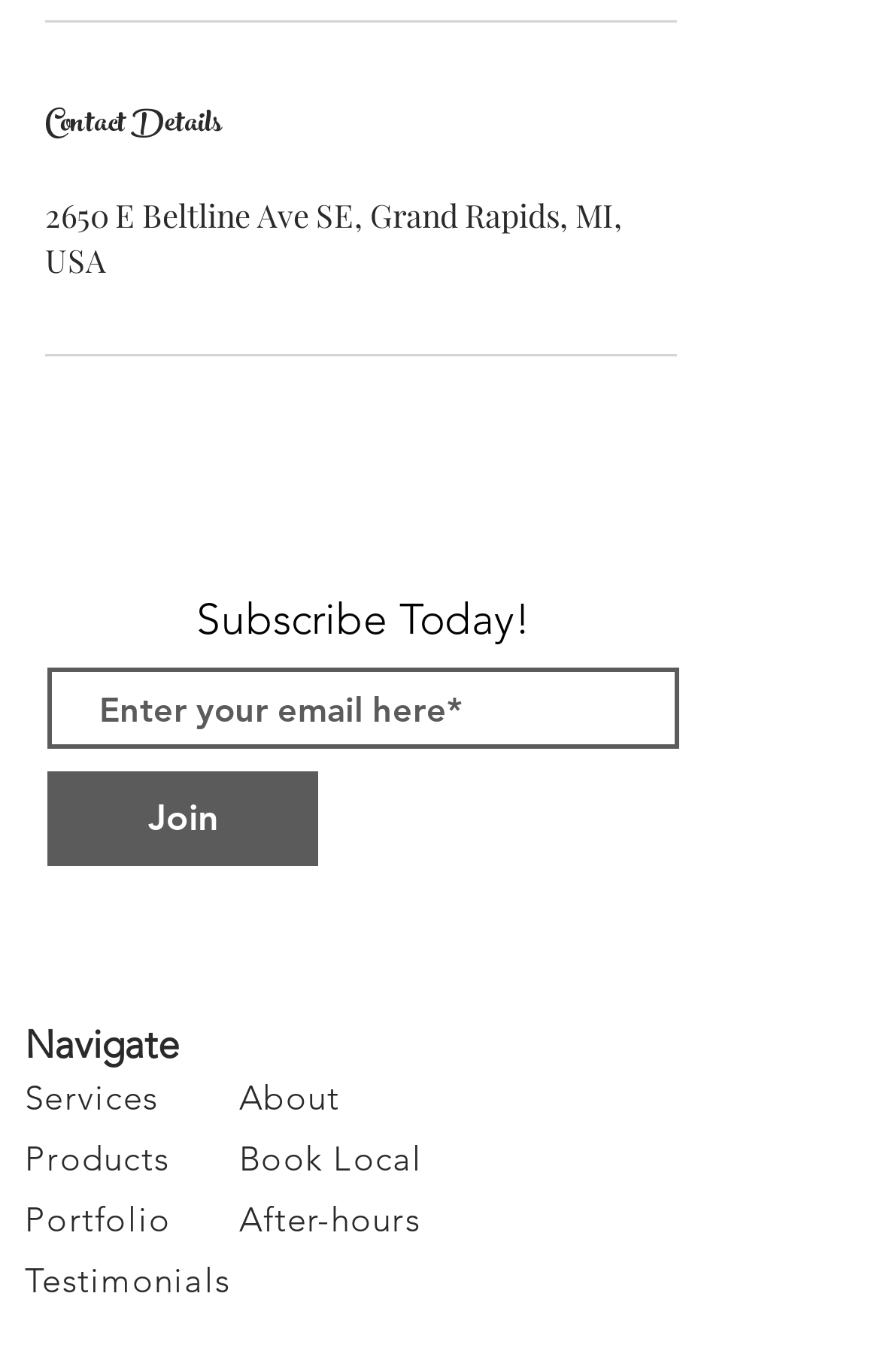What is the function of the 'After-hours' button?
Provide a comprehensive and detailed answer to the question.

The 'After-hours' button is located in the navigation section, and it has a 'hasPopup: dialog' attribute, indicating that it opens a dialog or popup window when clicked.